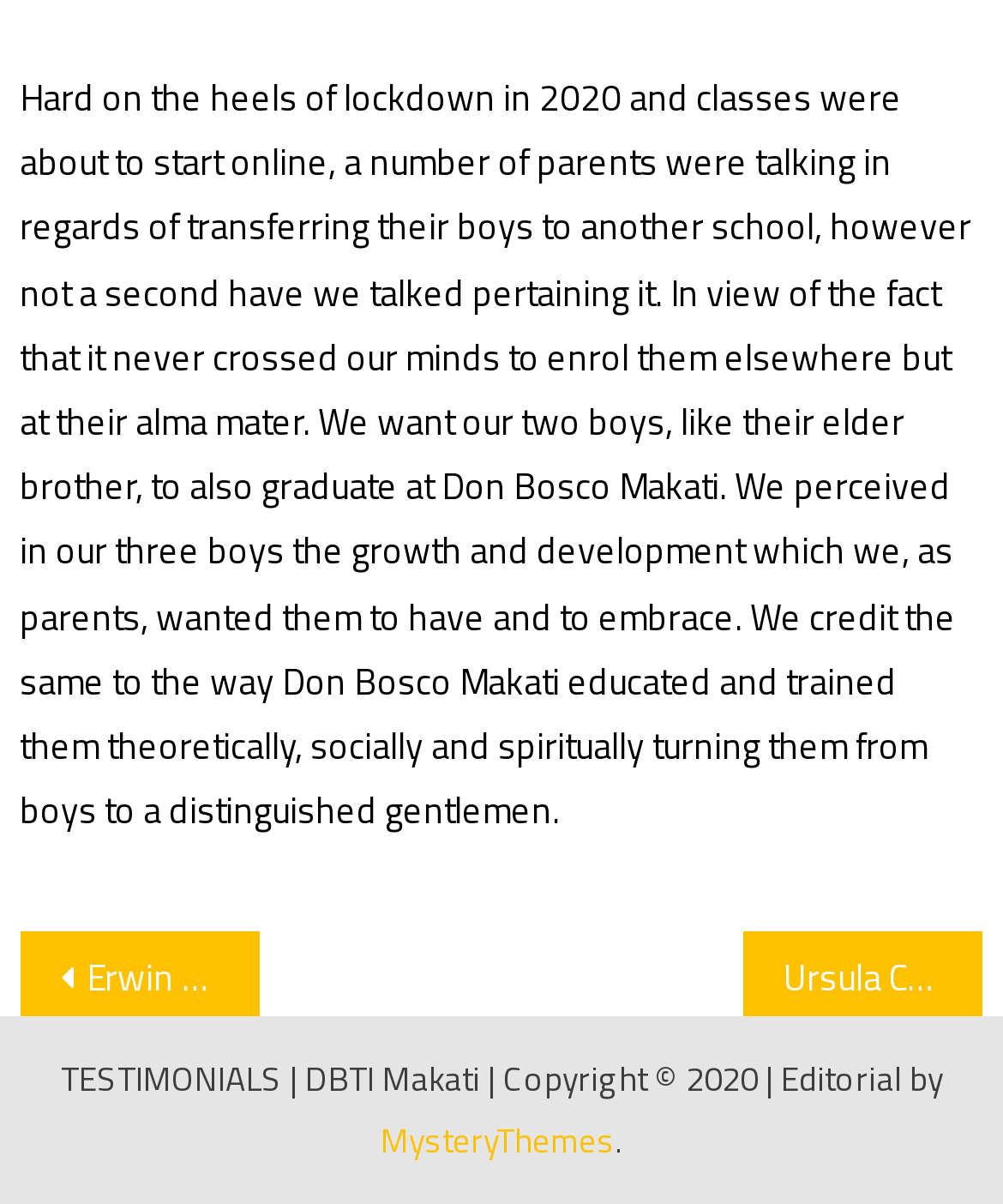Analyze the image and answer the question with as much detail as possible: 
What is the name of the school mentioned?

The name of the school is mentioned in the text as 'Don Bosco Makati', which is the alma mater of the three boys mentioned in the testimonial.